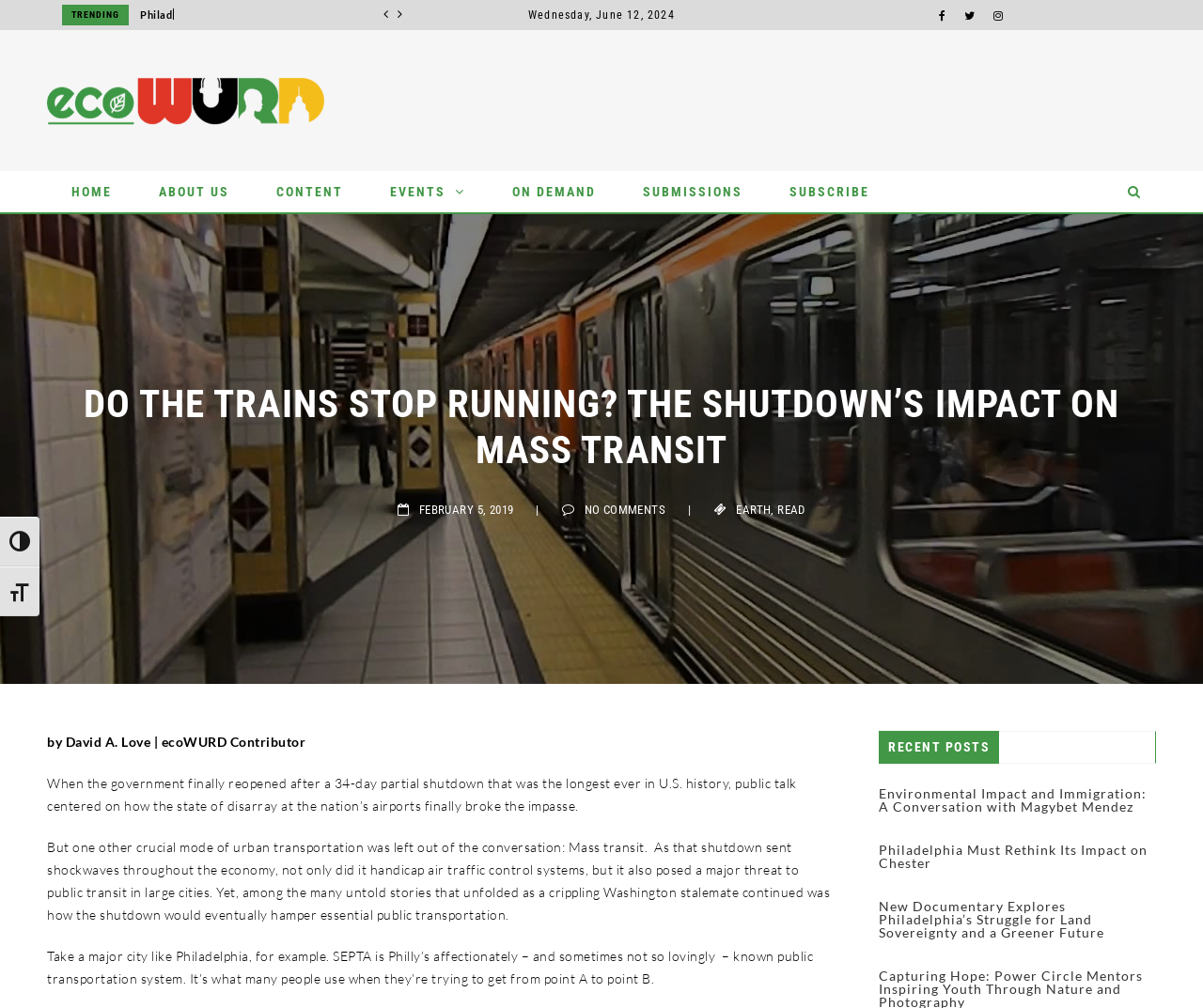Using the provided element description: "Toggle Font size", identify the bounding box coordinates. The coordinates should be four floats between 0 and 1 in the order [left, top, right, bottom].

[0.0, 0.562, 0.033, 0.611]